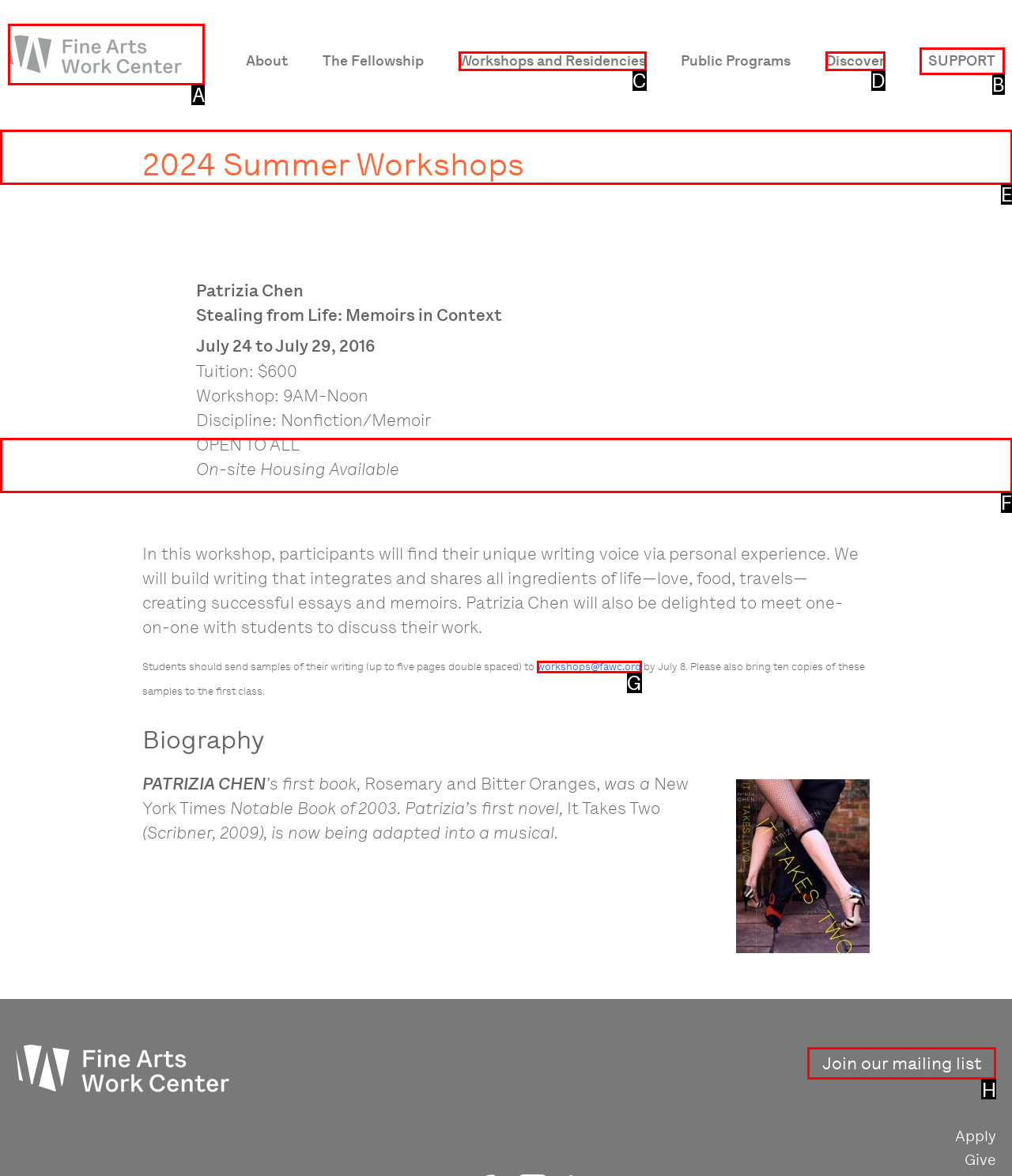Identify the letter of the option to click in order to Click Join our mailing list link. Answer with the letter directly.

H